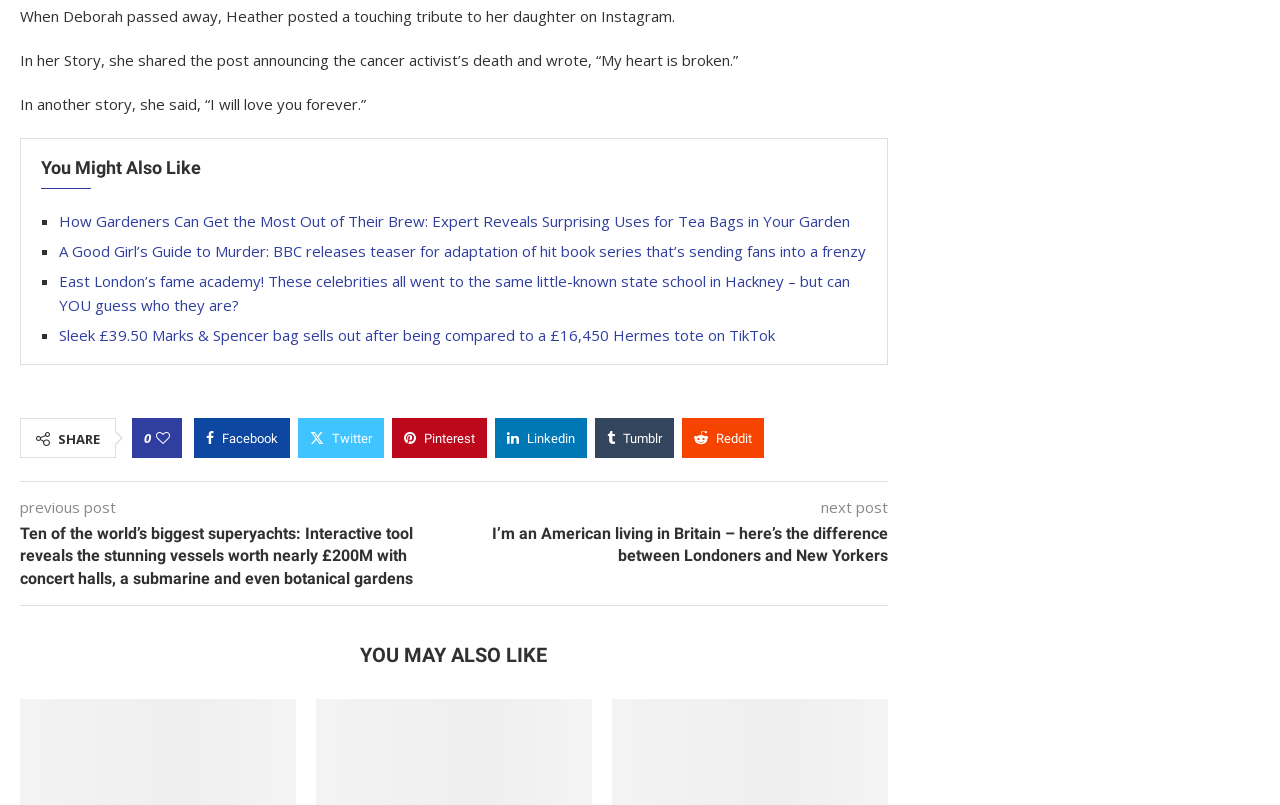Please determine the bounding box coordinates for the UI element described as: "Twitter".

[0.233, 0.519, 0.3, 0.569]